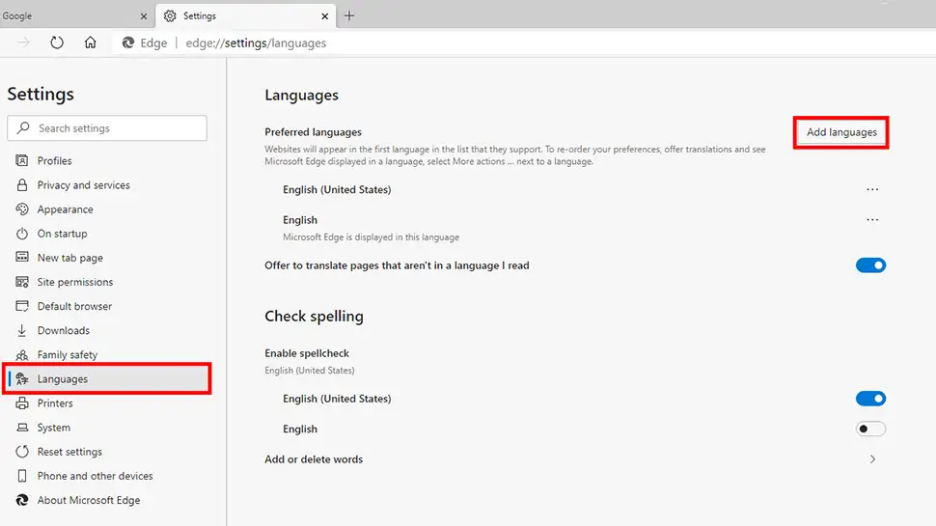Give a detailed account of the contents of the image.

The image displays the "Languages" settings page in the Microsoft Edge browser. On the left side of the interface, users can see a vertical menu where "Languages" is highlighted in red, indicating it is the selected option. The main content area on the right elaborates on language preferences, showing a list of preferred languages along with an option to enable spellcheck. A prominent red button labeled "Add languages" is located towards the top right corner, inviting users to click and expand their language preferences. This image guides users on how to modify their language settings effectively.